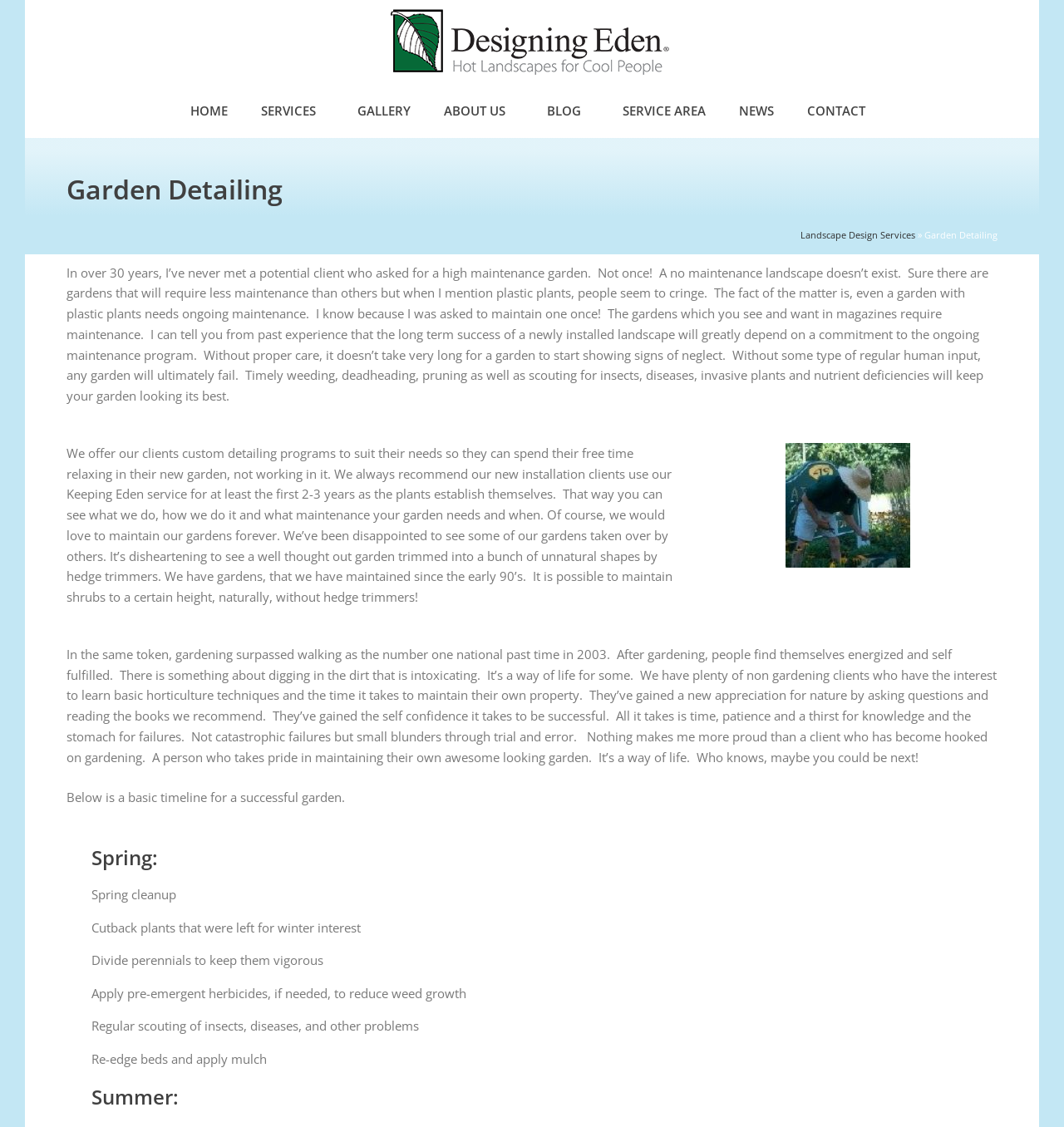Please locate the bounding box coordinates of the element that needs to be clicked to achieve the following instruction: "Click the 'CONTACT' link". The coordinates should be four float numbers between 0 and 1, i.e., [left, top, right, bottom].

[0.743, 0.081, 0.837, 0.115]